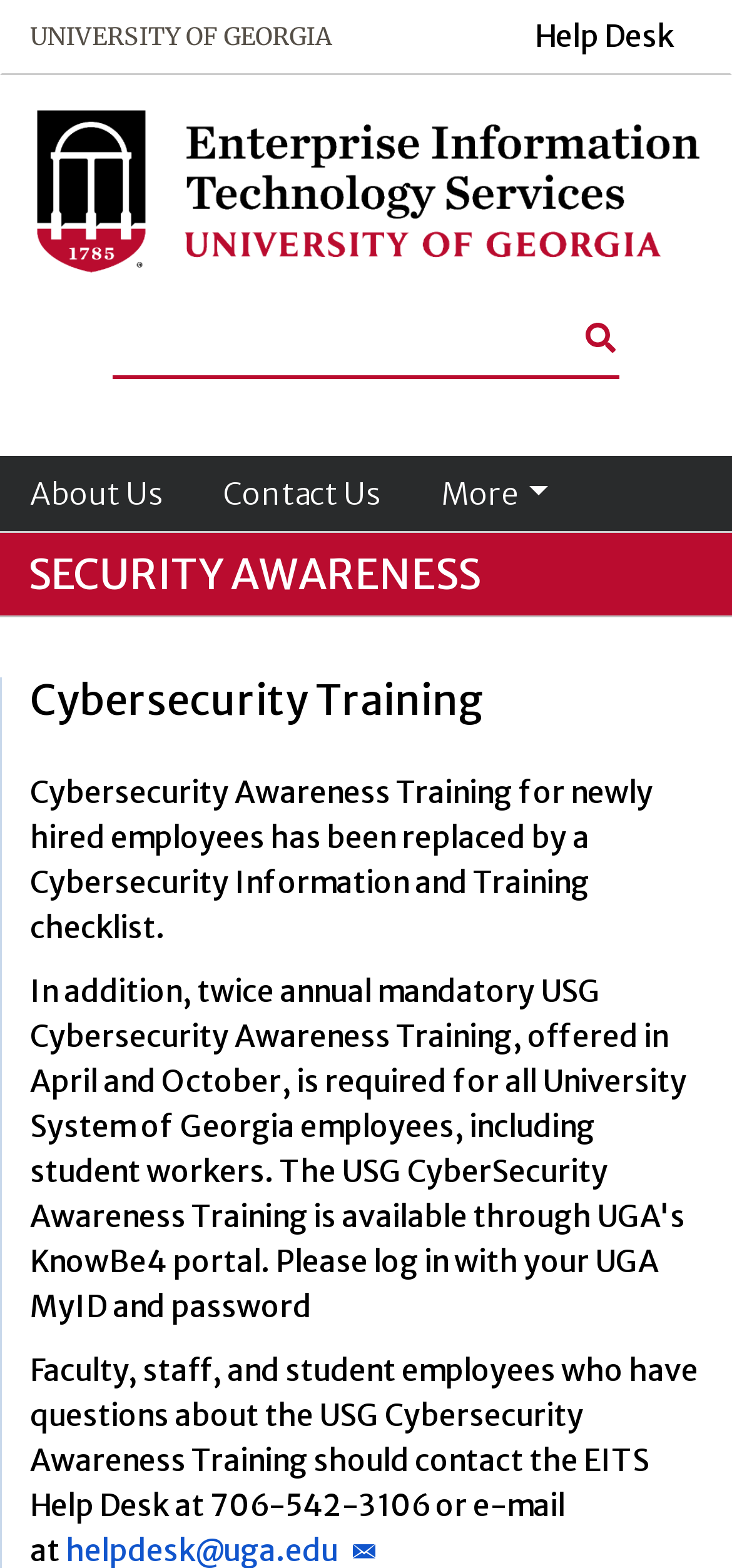Pinpoint the bounding box coordinates of the clickable area necessary to execute the following instruction: "click on Help Desk". The coordinates should be given as four float numbers between 0 and 1, namely [left, top, right, bottom].

[0.692, 0.001, 0.959, 0.044]